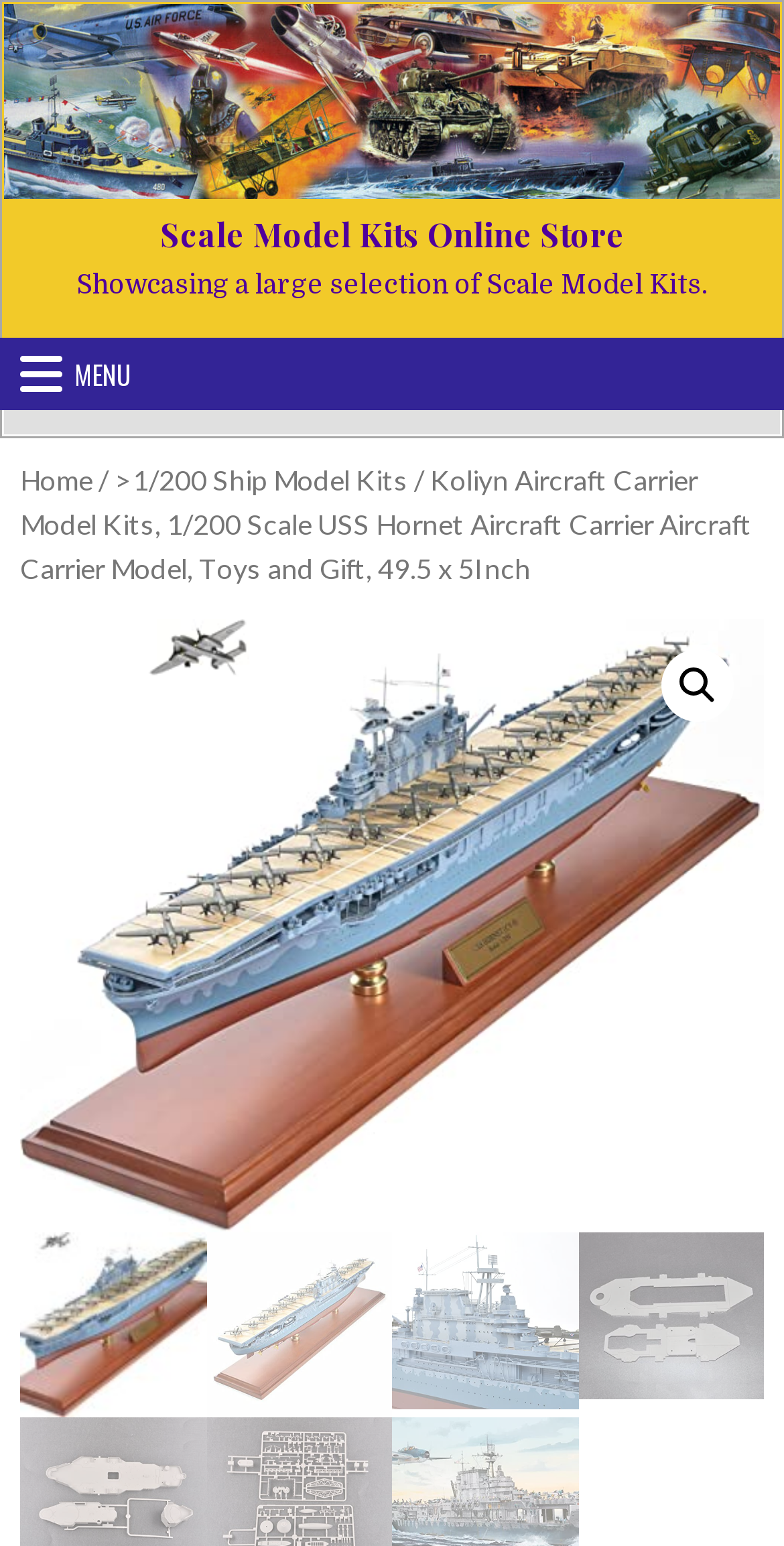Respond to the following question using a concise word or phrase: 
What is the icon on the top right corner?

MENU